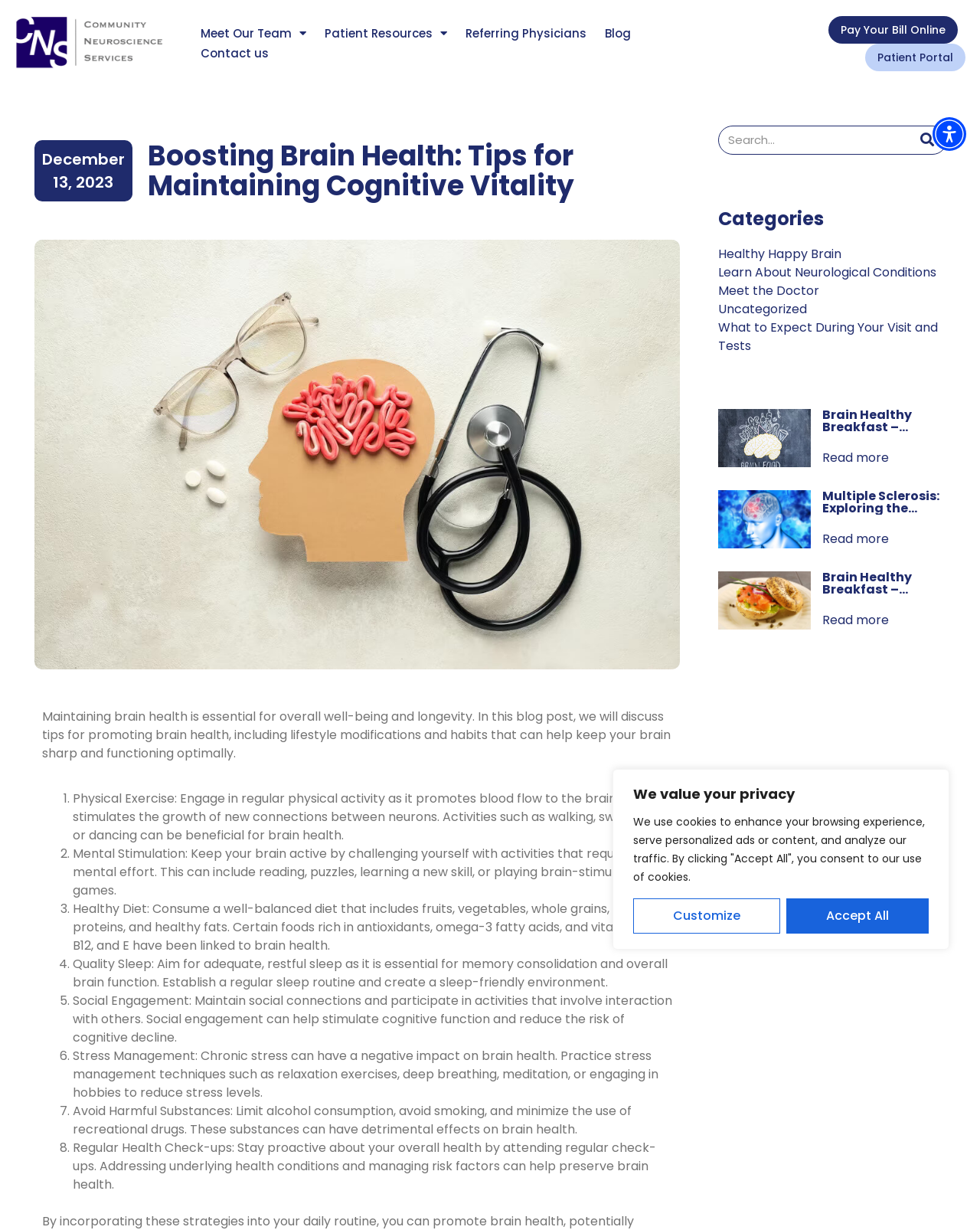Determine the bounding box coordinates for the clickable element to execute this instruction: "Click the Meet Our Team link". Provide the coordinates as four float numbers between 0 and 1, i.e., [left, top, right, bottom].

[0.195, 0.019, 0.322, 0.035]